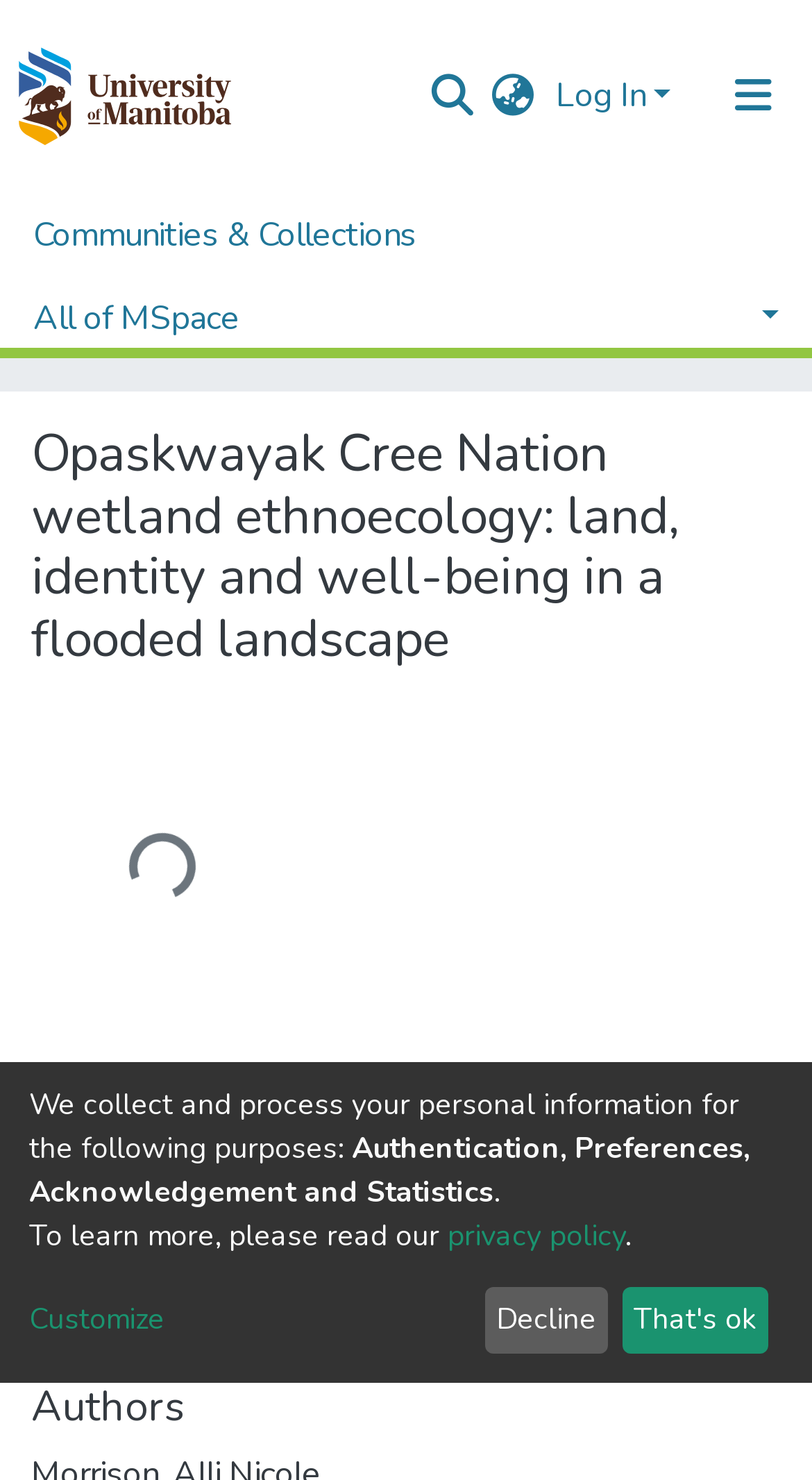Determine the bounding box coordinates of the area to click in order to meet this instruction: "View Communities & Collections".

[0.041, 0.131, 0.513, 0.187]